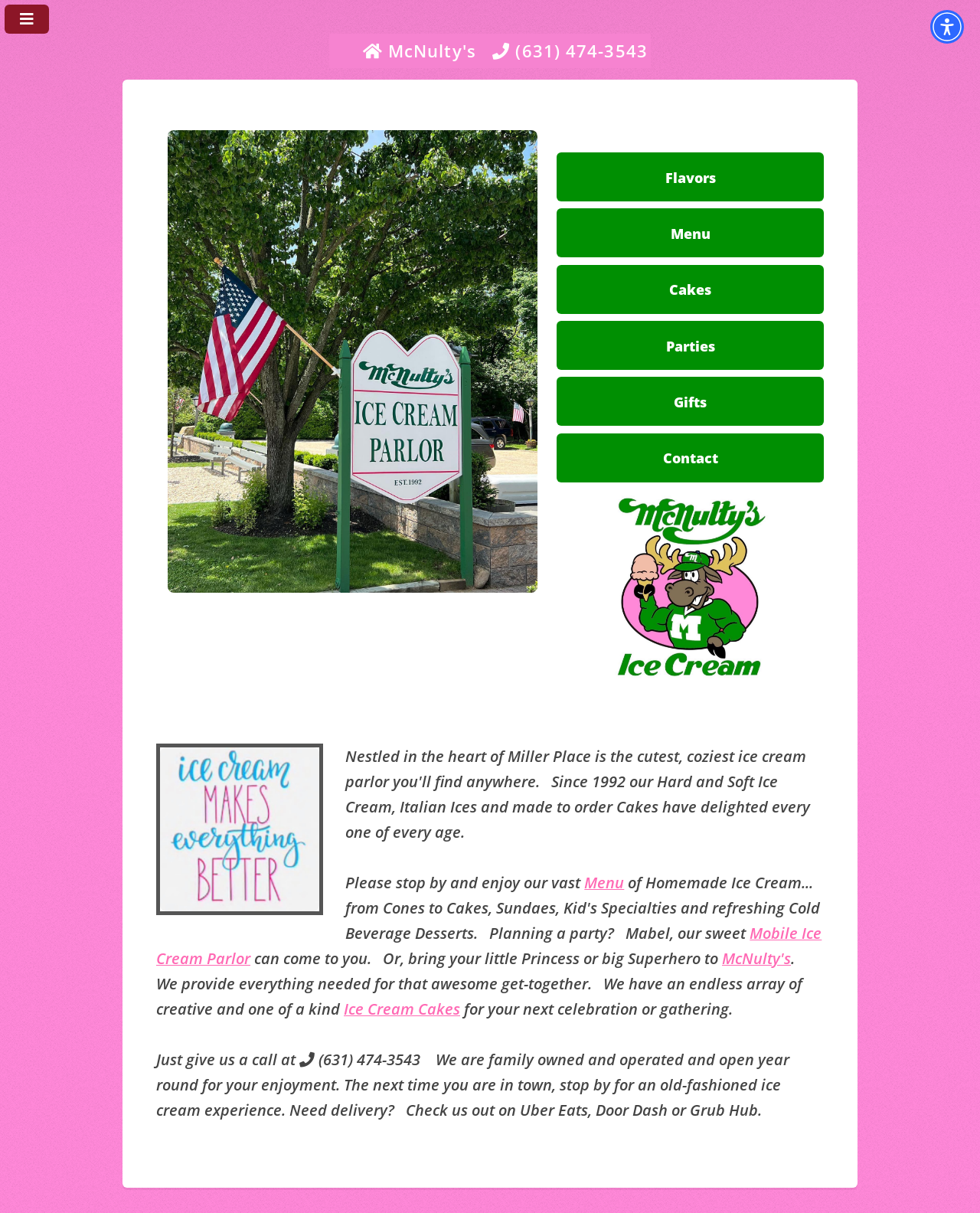Extract the bounding box coordinates of the UI element described by: "Mobile Ice Cream Parlor". The coordinates should include four float numbers ranging from 0 to 1, e.g., [left, top, right, bottom].

[0.159, 0.76, 0.839, 0.798]